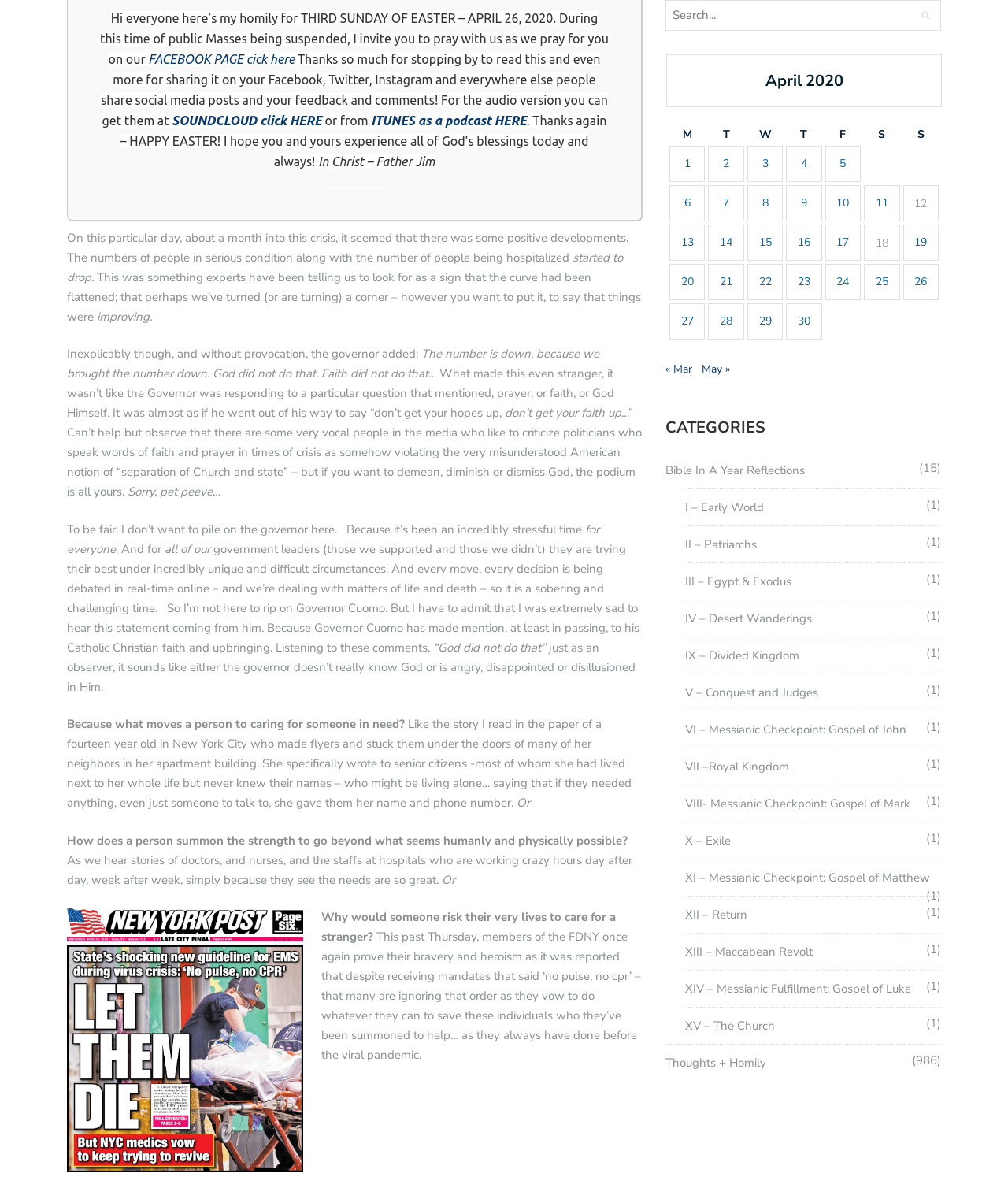What is the story about a fourteen-year-old girl doing?
Look at the screenshot and give a one-word or phrase answer.

Helping senior citizens